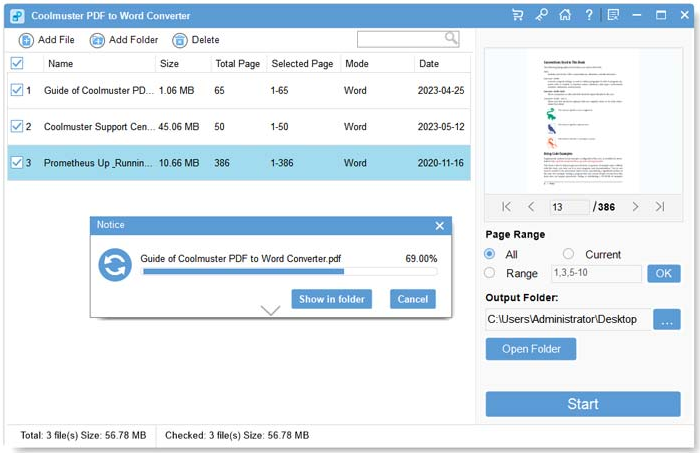What are the options provided to users for the conversion process?
Use the information from the screenshot to give a comprehensive response to the question.

The interface provides users with options to either 'Show in folder' or 'Cancel' the conversion process, as indicated by the buttons next to the progress notification.